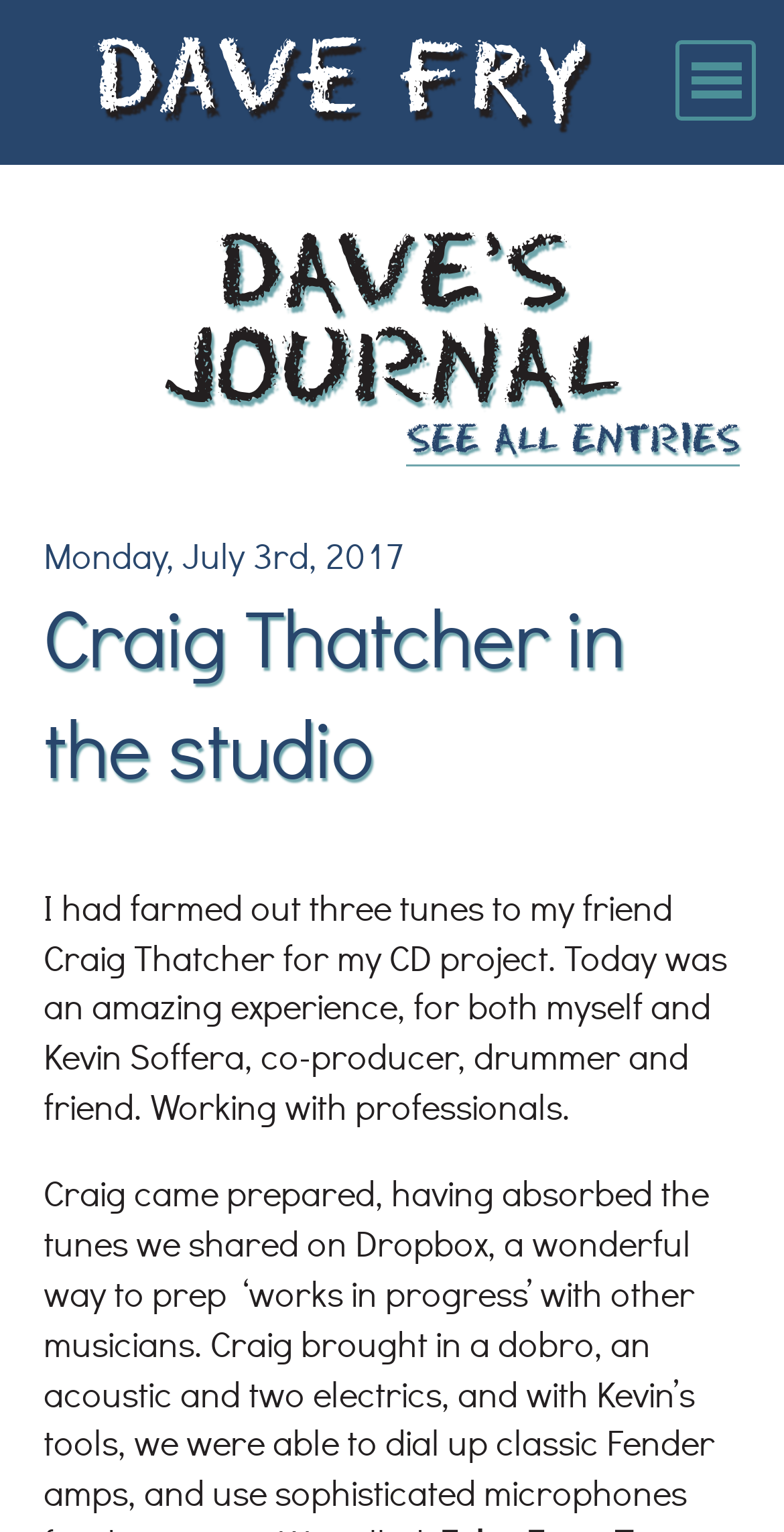Use a single word or phrase to answer this question: 
What is the name of the friend who helped with the CD project?

Craig Thatcher